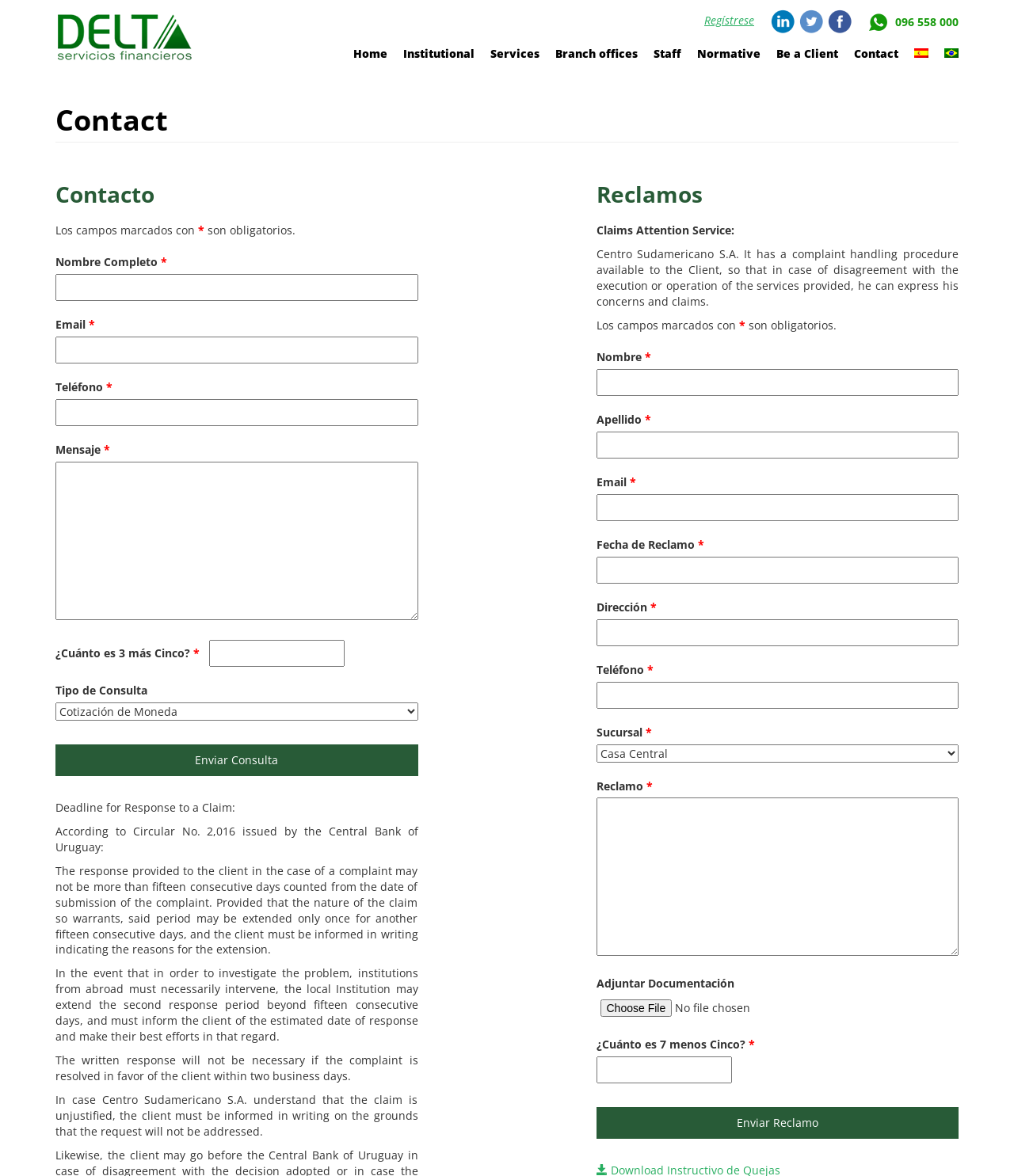What is the purpose of the 'Enviar Consulta' button?
Please respond to the question with a detailed and informative answer.

The 'Enviar Consulta' button is located at the bottom of the contact form, and its purpose is to submit the user's query or message to the institution. This button is enabled after the user has filled in the required fields, including name, email, phone number, and message.